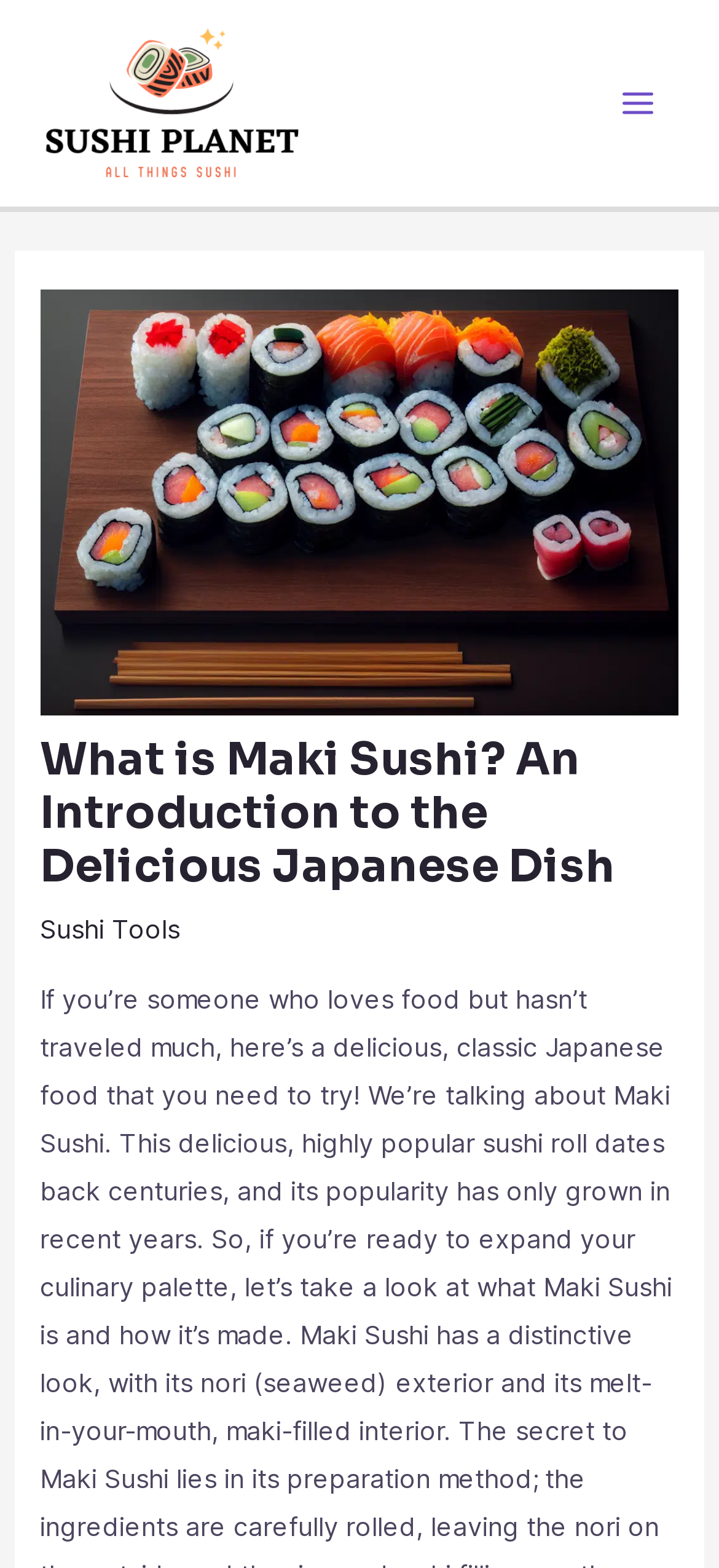Identify and provide the text of the main header on the webpage.

What is Maki Sushi? An Introduction to the Delicious Japanese Dish